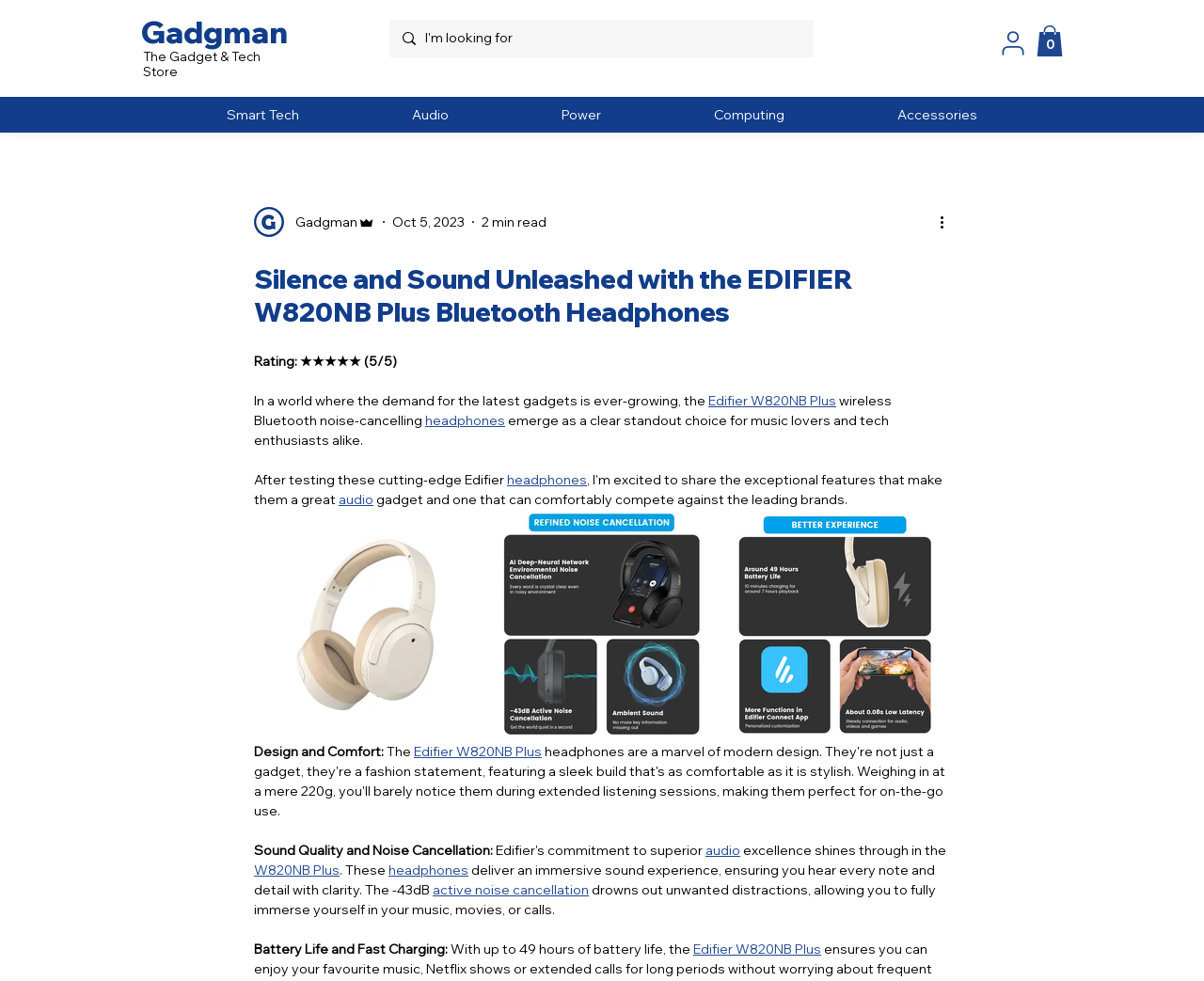Can you extract the primary headline text from the webpage?

Silence and Sound Unleashed with the EDIFIER W820NB Plus Bluetooth Headphones